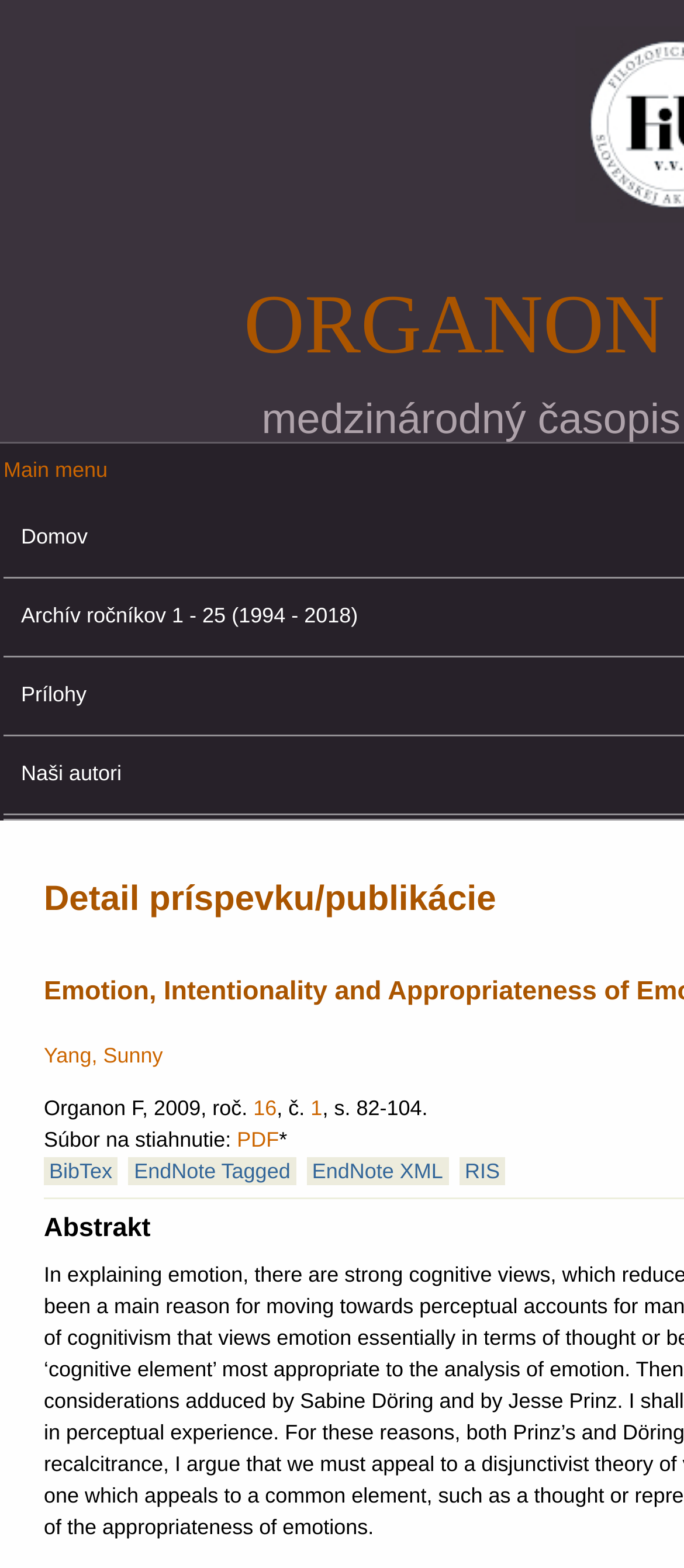Highlight the bounding box coordinates of the element that should be clicked to carry out the following instruction: "Skip to main content". The coordinates must be given as four float numbers ranging from 0 to 1, i.e., [left, top, right, bottom].

[0.315, 0.0, 0.635, 0.001]